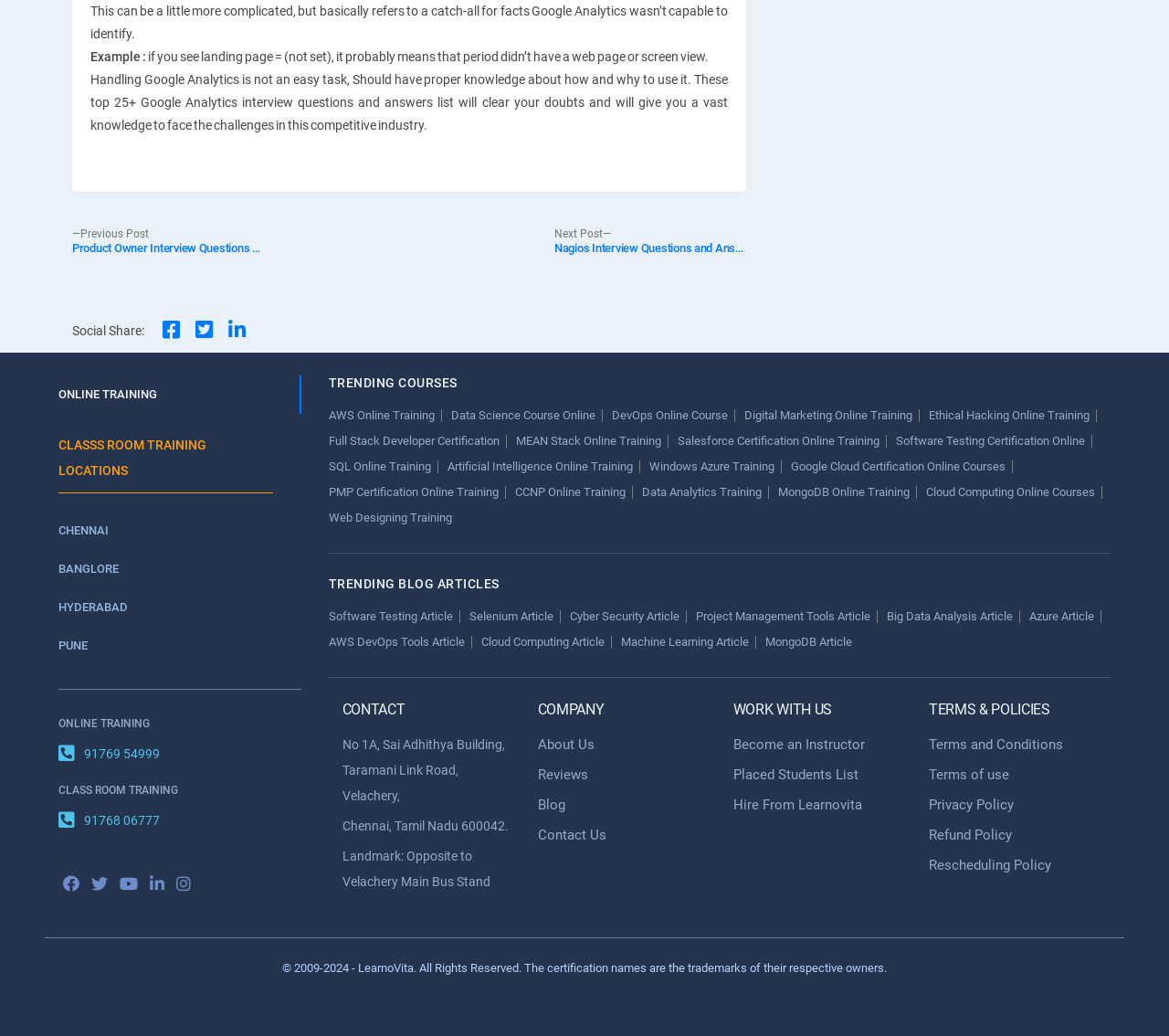Determine the bounding box coordinates for the clickable element required to fulfill the instruction: "Click on the 'Previous post: Product Owner Interview Questions and Answers' link". Provide the coordinates as four float numbers between 0 and 1, i.e., [left, top, right, bottom].

[0.062, 0.216, 0.226, 0.253]